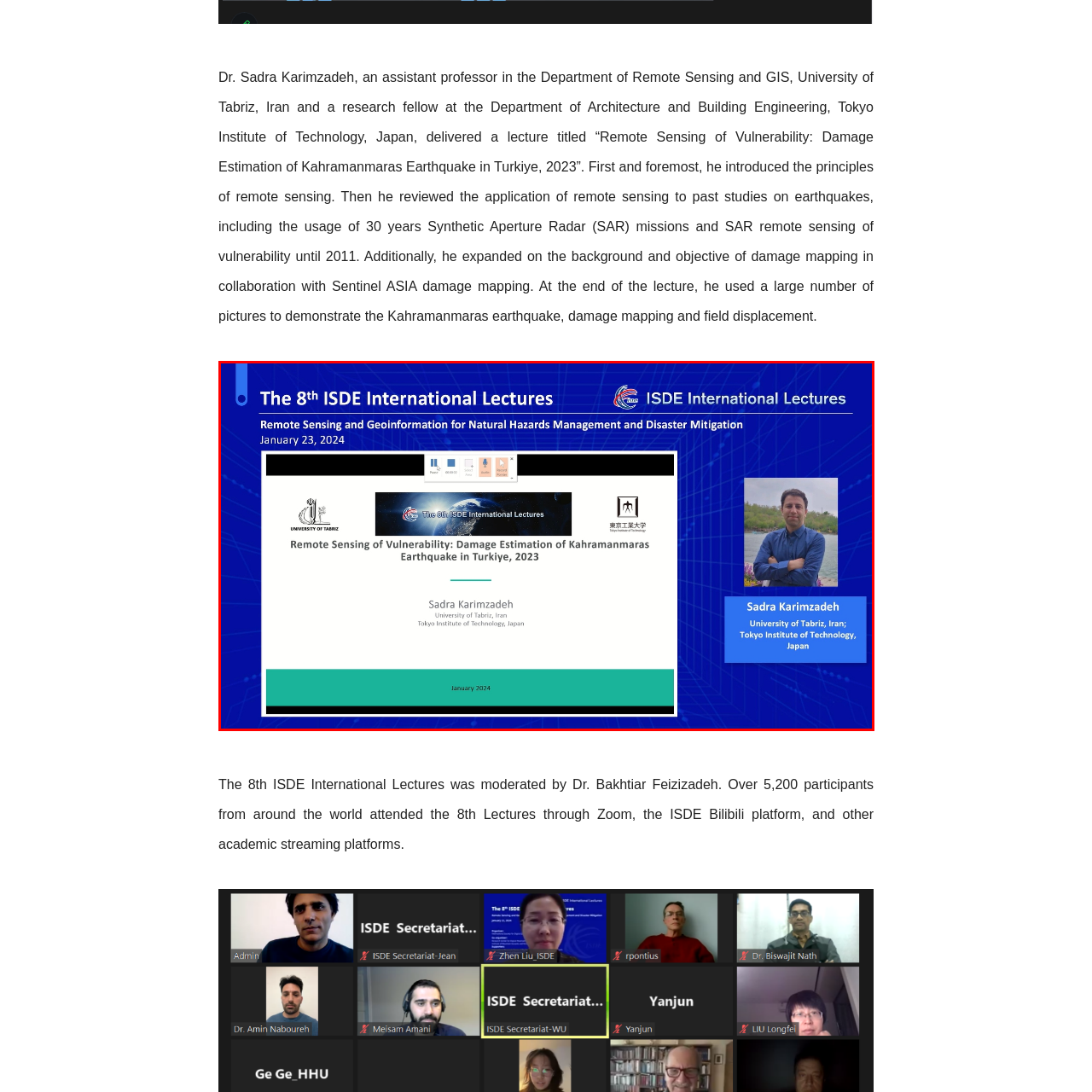Look at the image within the red outline, What is the background design of the slide? Answer with one word or phrase.

Blue hues